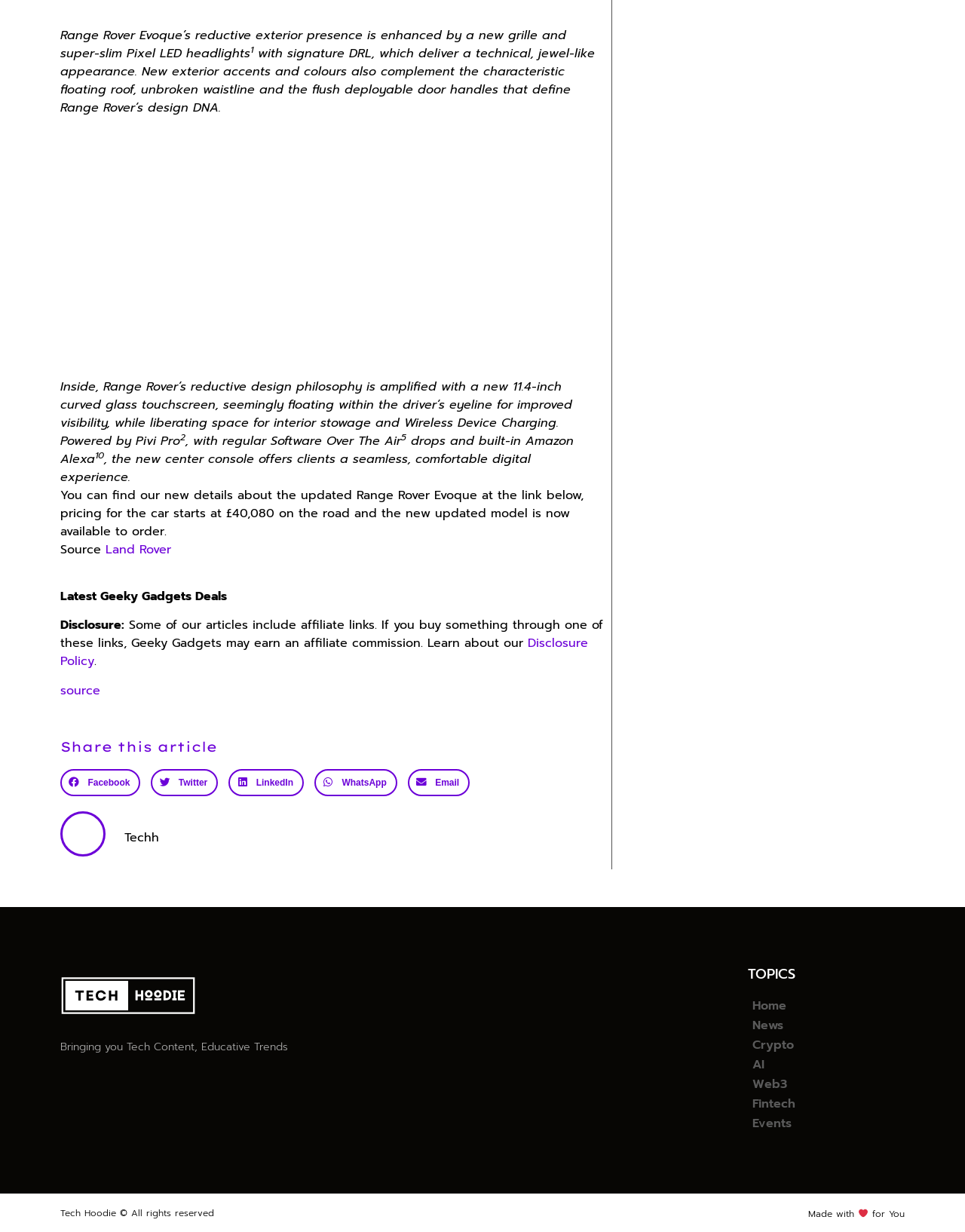From the webpage screenshot, predict the bounding box of the UI element that matches this description: "Home".

[0.775, 0.809, 0.938, 0.824]